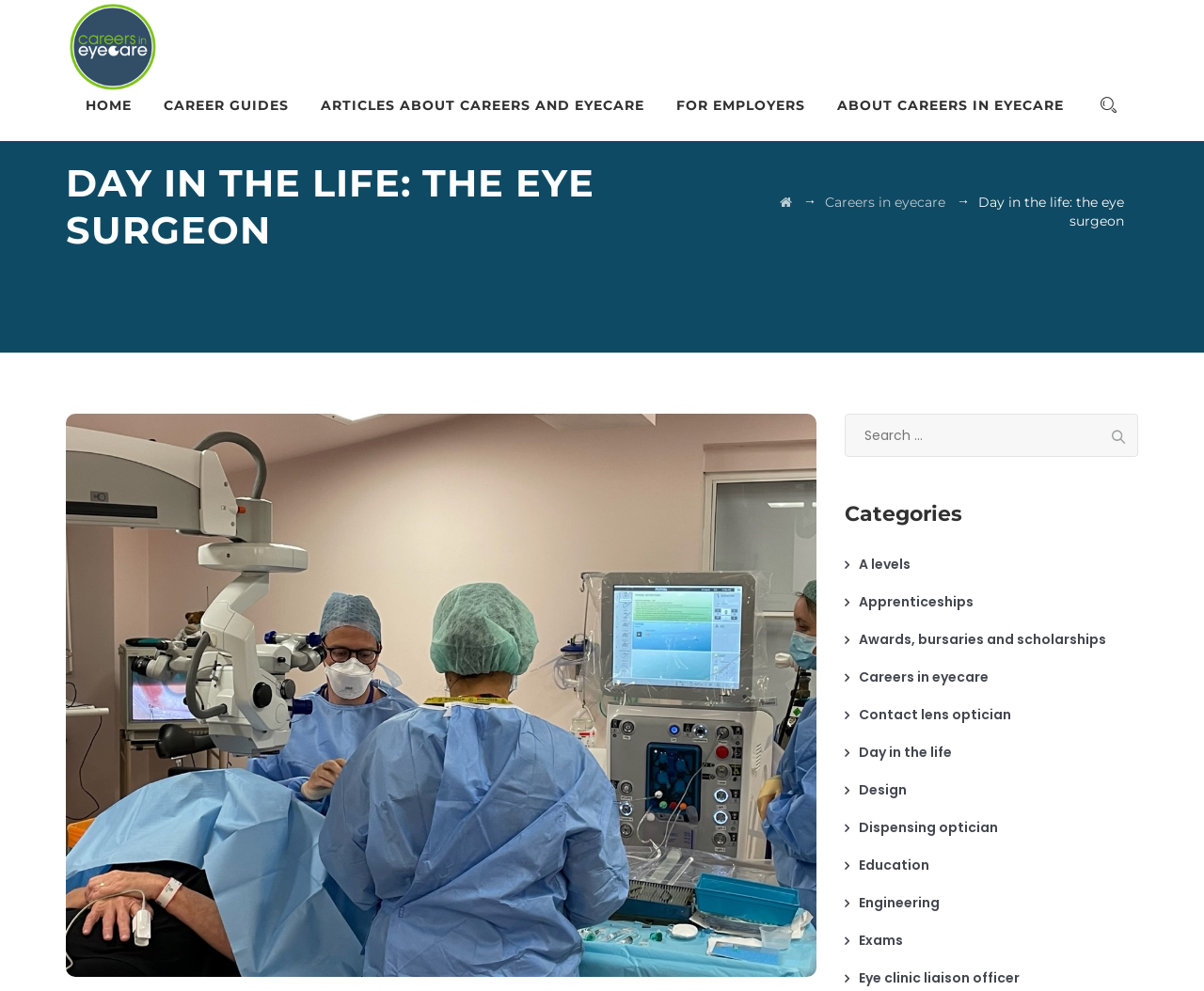Identify the bounding box coordinates for the element that needs to be clicked to fulfill this instruction: "Click on the 'Day in the life: the eye surgeon' link". Provide the coordinates in the format of four float numbers between 0 and 1: [left, top, right, bottom].

[0.812, 0.195, 0.934, 0.231]